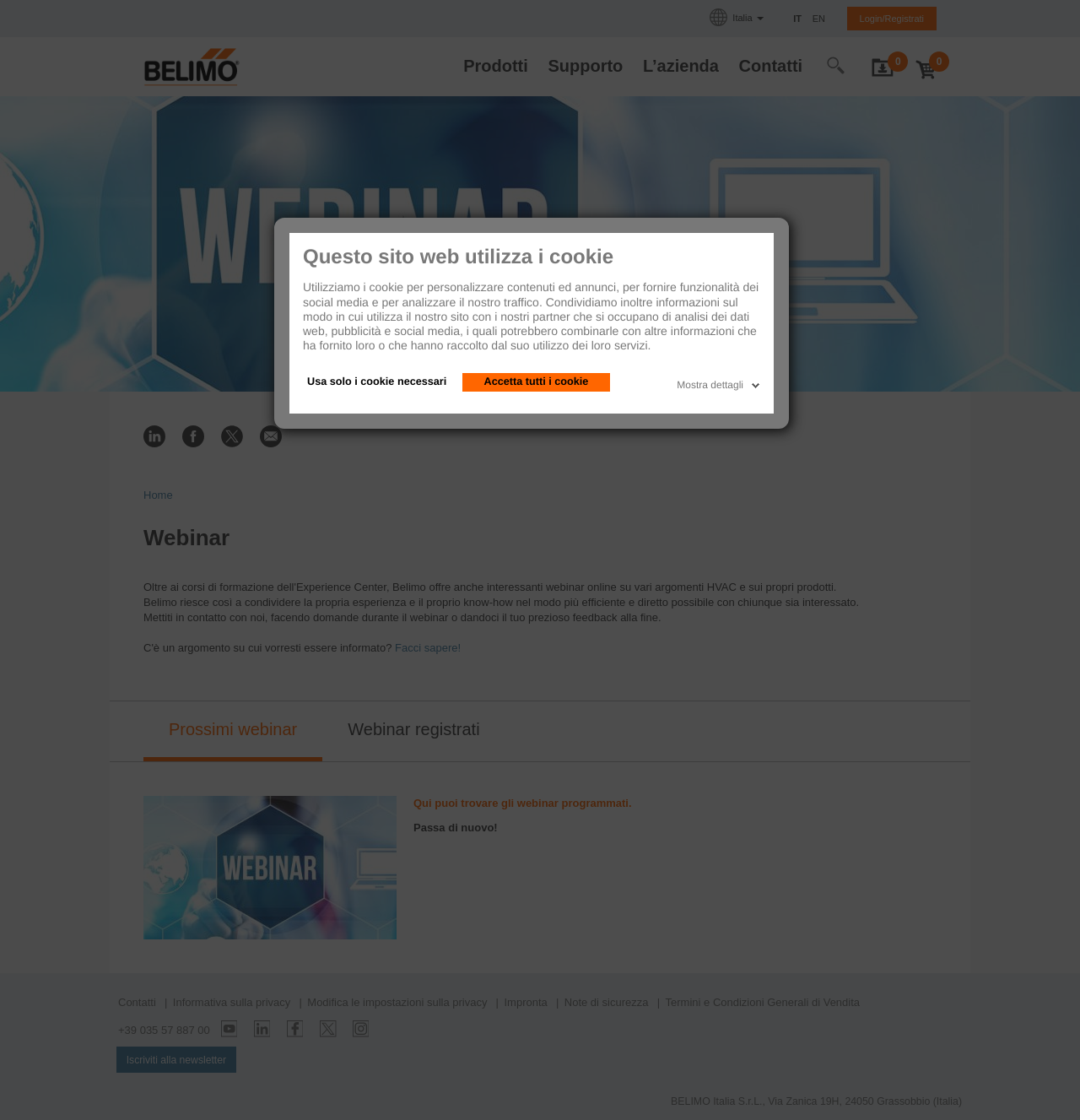Please identify the coordinates of the bounding box that should be clicked to fulfill this instruction: "Click on the 'Home' link".

[0.133, 0.043, 0.222, 0.076]